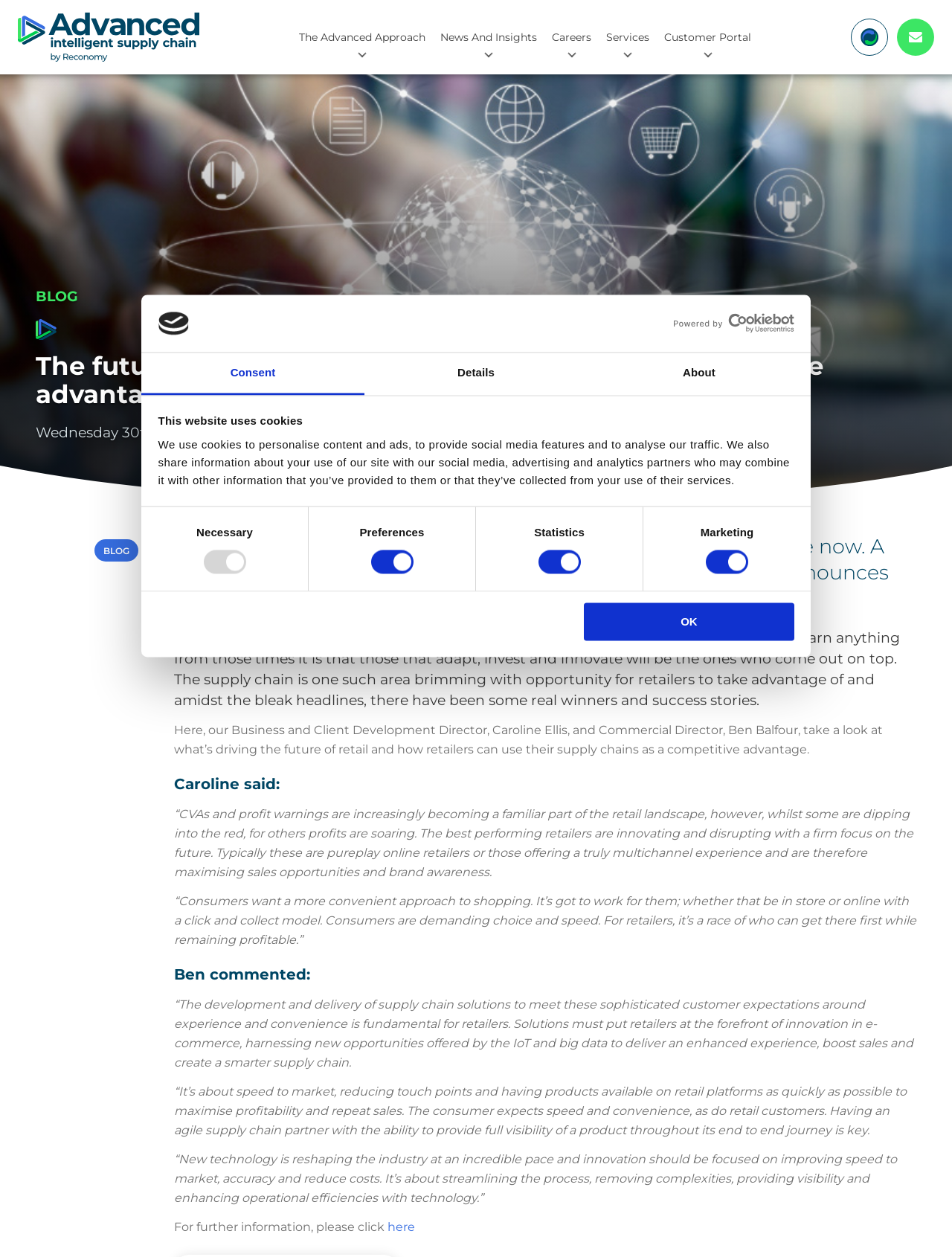Please identify the bounding box coordinates of the element on the webpage that should be clicked to follow this instruction: "Click the The Advanced Approach button". The bounding box coordinates should be given as four float numbers between 0 and 1, formatted as [left, top, right, bottom].

[0.314, 0.0, 0.447, 0.059]